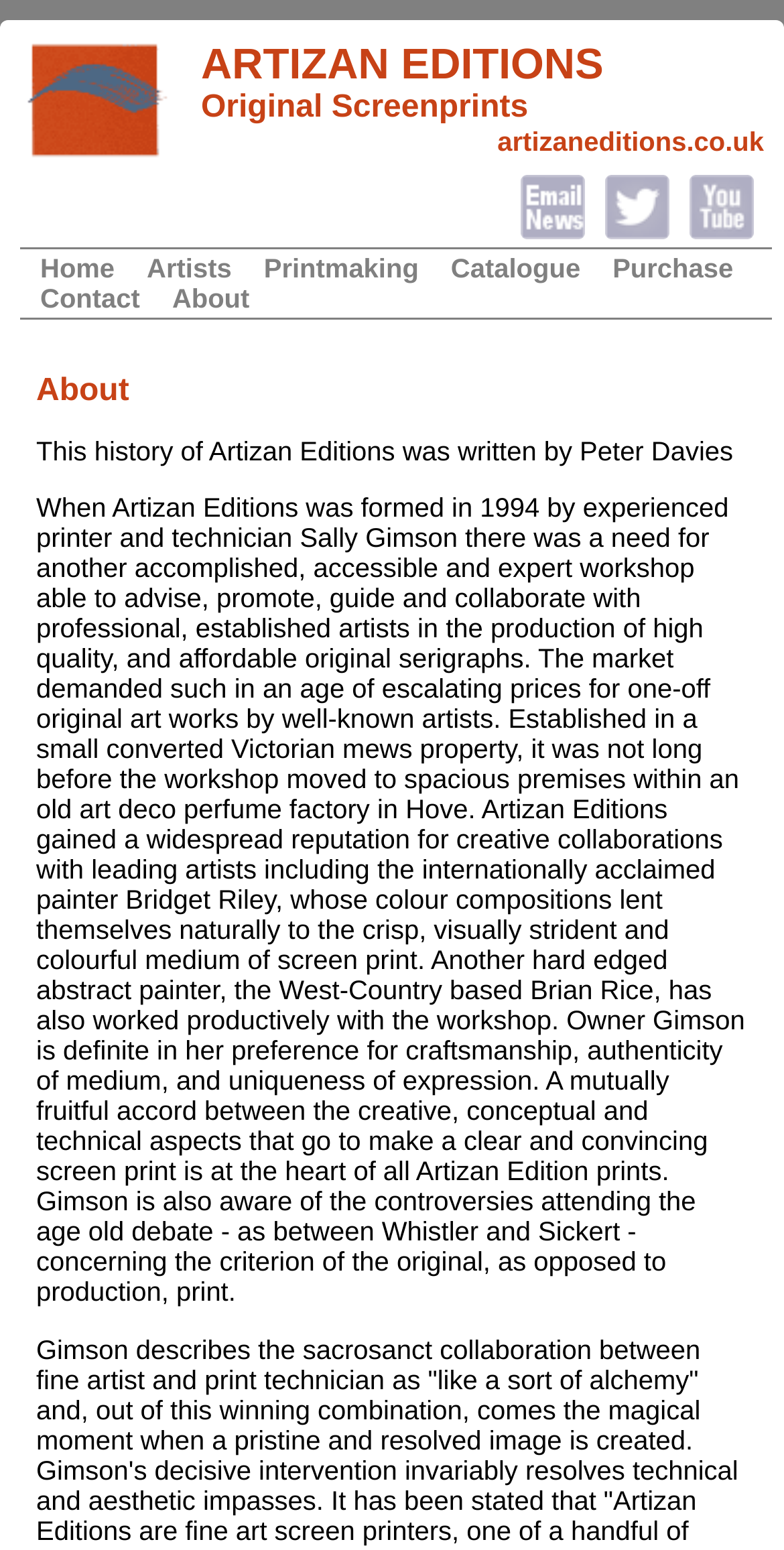Generate a thorough description of the webpage.

The webpage is about Artizan Editions, a company that produces original screenprints. At the top left corner, there is an image of the Artizan Logo. Next to it, there are two lines of text, "ARTIZAN EDITIONS" and "Original Screenprints", which serve as the title and subtitle of the page.

Below the title, there are three links to the company's social media profiles, including Twitter and YouTube, each accompanied by a small icon. On the right side of these links, there is a link to the company's website, "artizaneditions.co.uk".

The main navigation menu is located below the title, with links to "Home", "Artists", "Printmaking", "Catalogue", "Purchase", "Contact", and "About". The "About" link is currently active, as indicated by the focused state of the "About" heading.

The main content of the page is a lengthy text about the history of Artizan Editions, written by Peter Davies. The text describes the company's formation, its mission, and its collaborations with well-known artists. The text is divided into several paragraphs and spans most of the page.

There are no other images on the page besides the logo and the social media icons. The overall layout is organized, with clear headings and concise text.